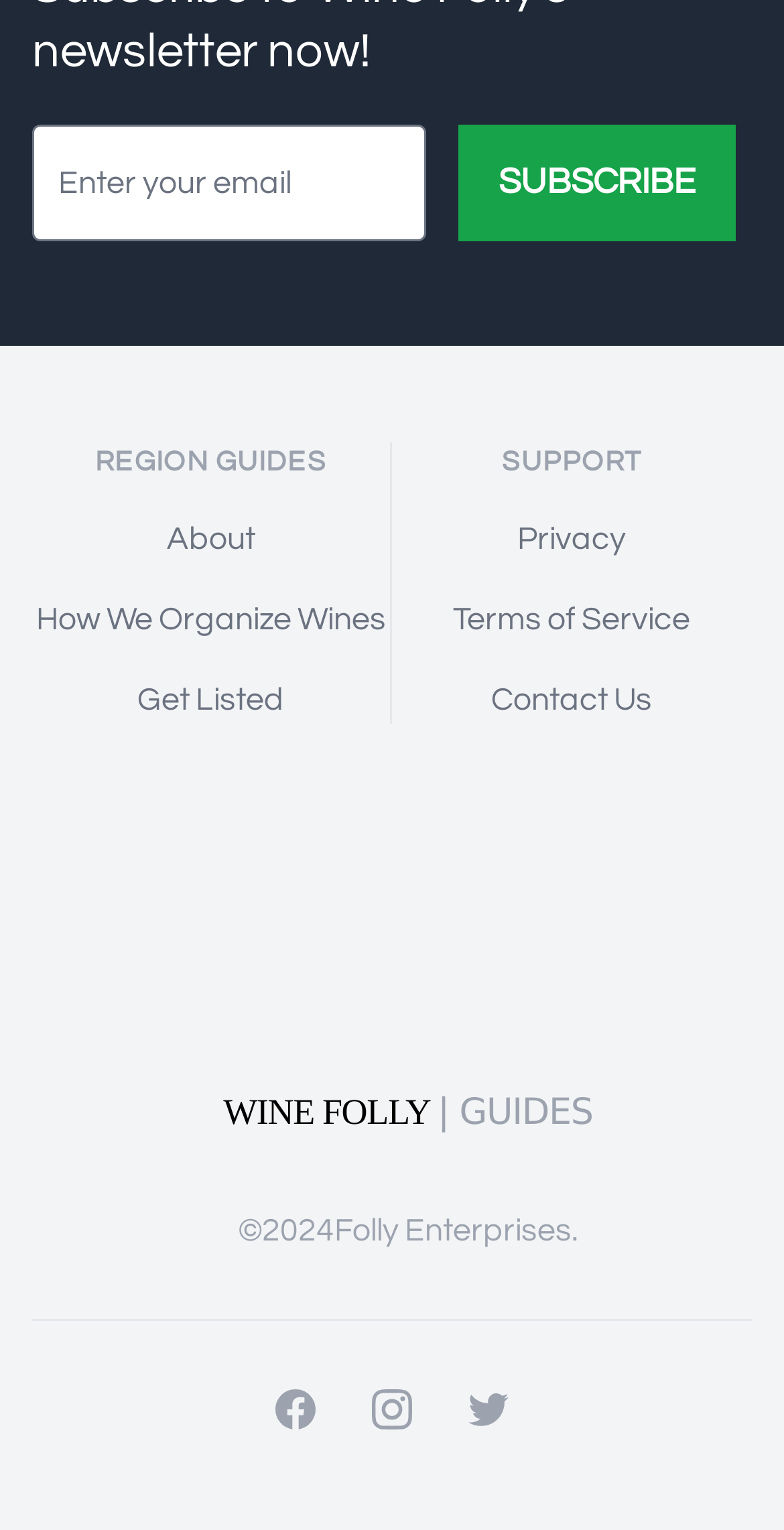Answer the question below in one word or phrase:
How many social media links are present?

3